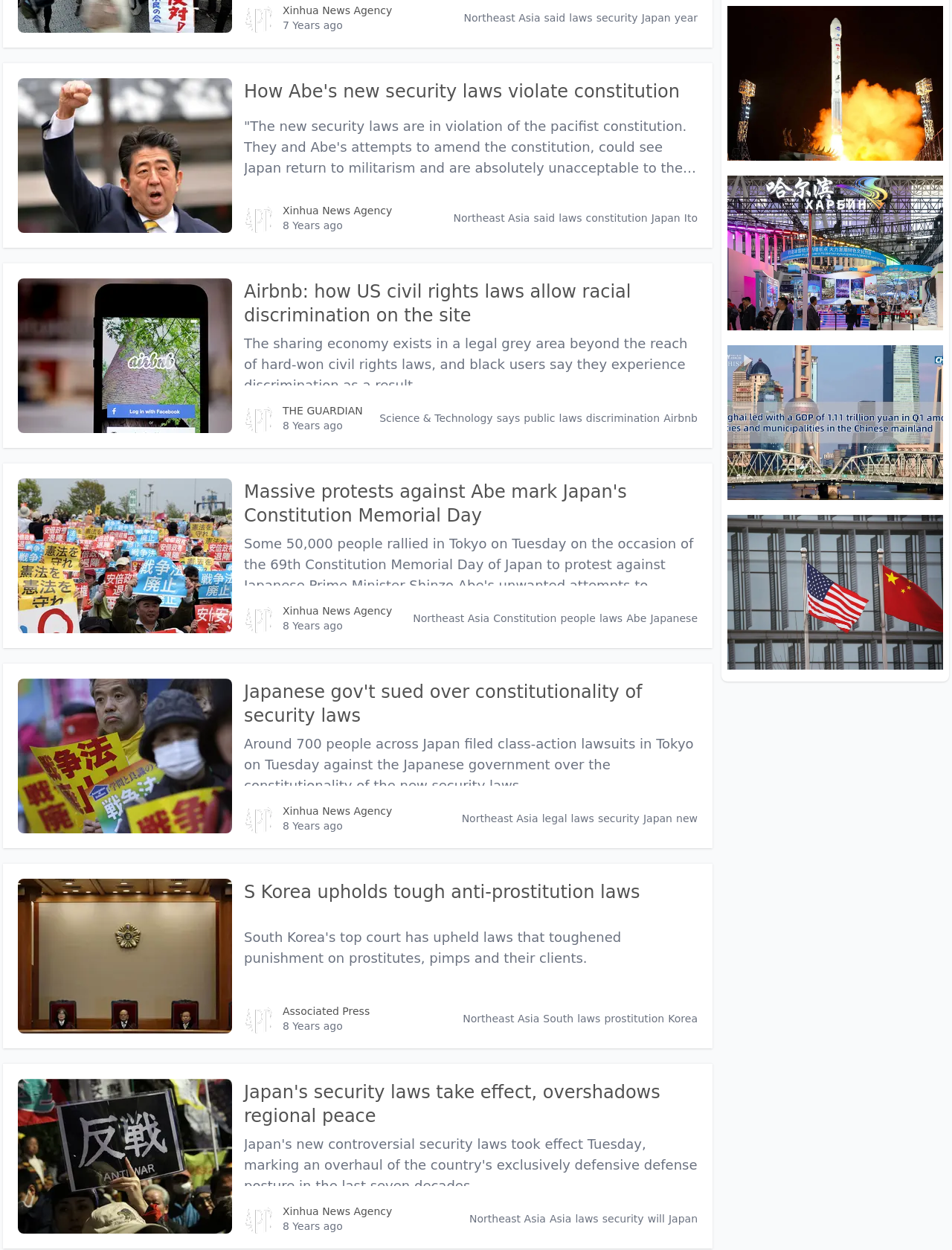Answer the question below using just one word or a short phrase: 
How many years ago did the events mentioned in the article 'Japanese gov't sued over constitutionality of security laws' occur?

8 Years ago